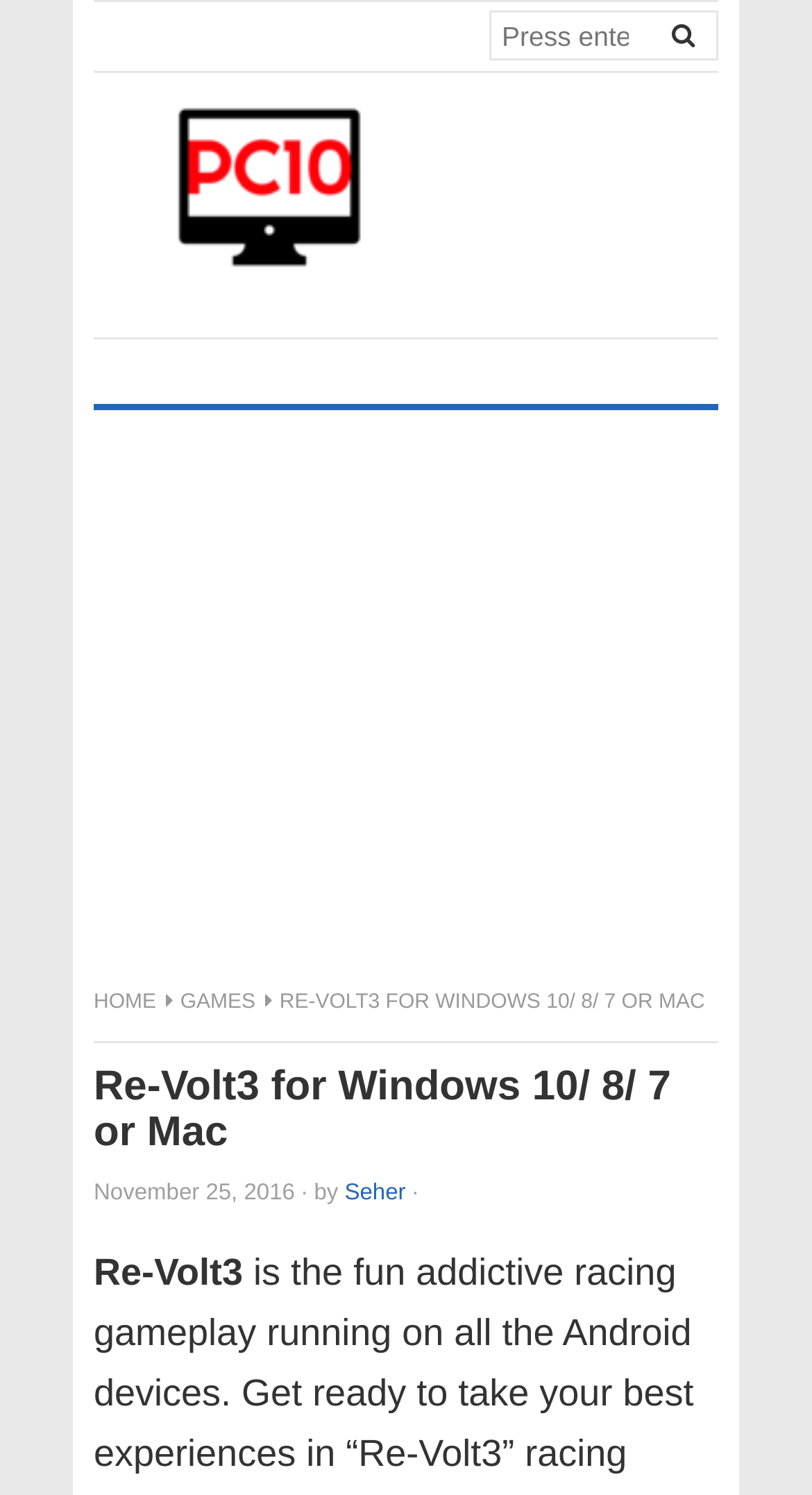What is the category of the game on this webpage?
Using the image as a reference, give an elaborate response to the question.

I found the answer by looking at the navigation menu on the webpage, where it has a link to 'GAMES'. This suggests that the game on this webpage belongs to the 'GAMES' category.